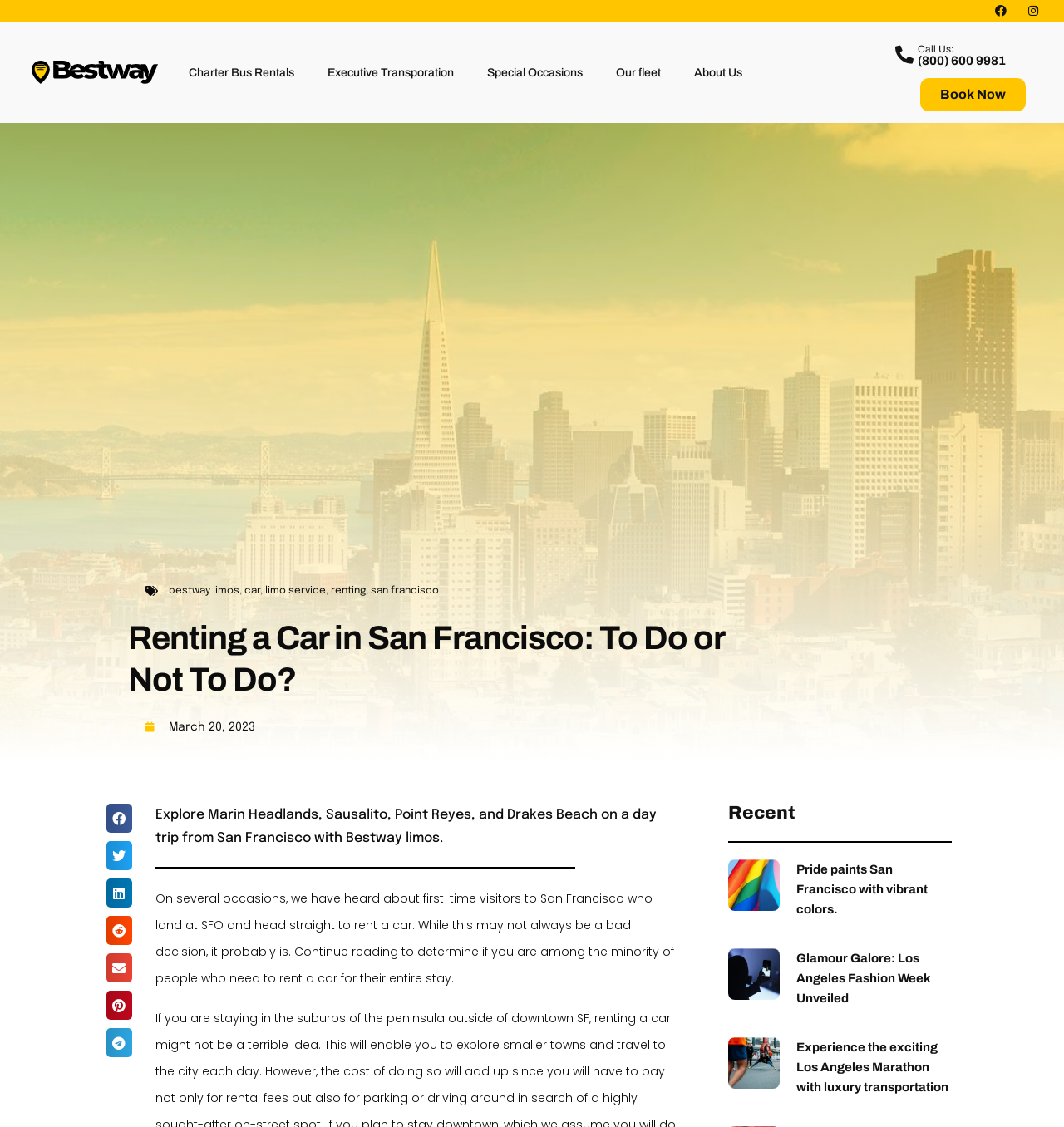Determine the coordinates of the bounding box that should be clicked to complete the instruction: "Call the phone number". The coordinates should be represented by four float numbers between 0 and 1: [left, top, right, bottom].

[0.818, 0.029, 0.964, 0.069]